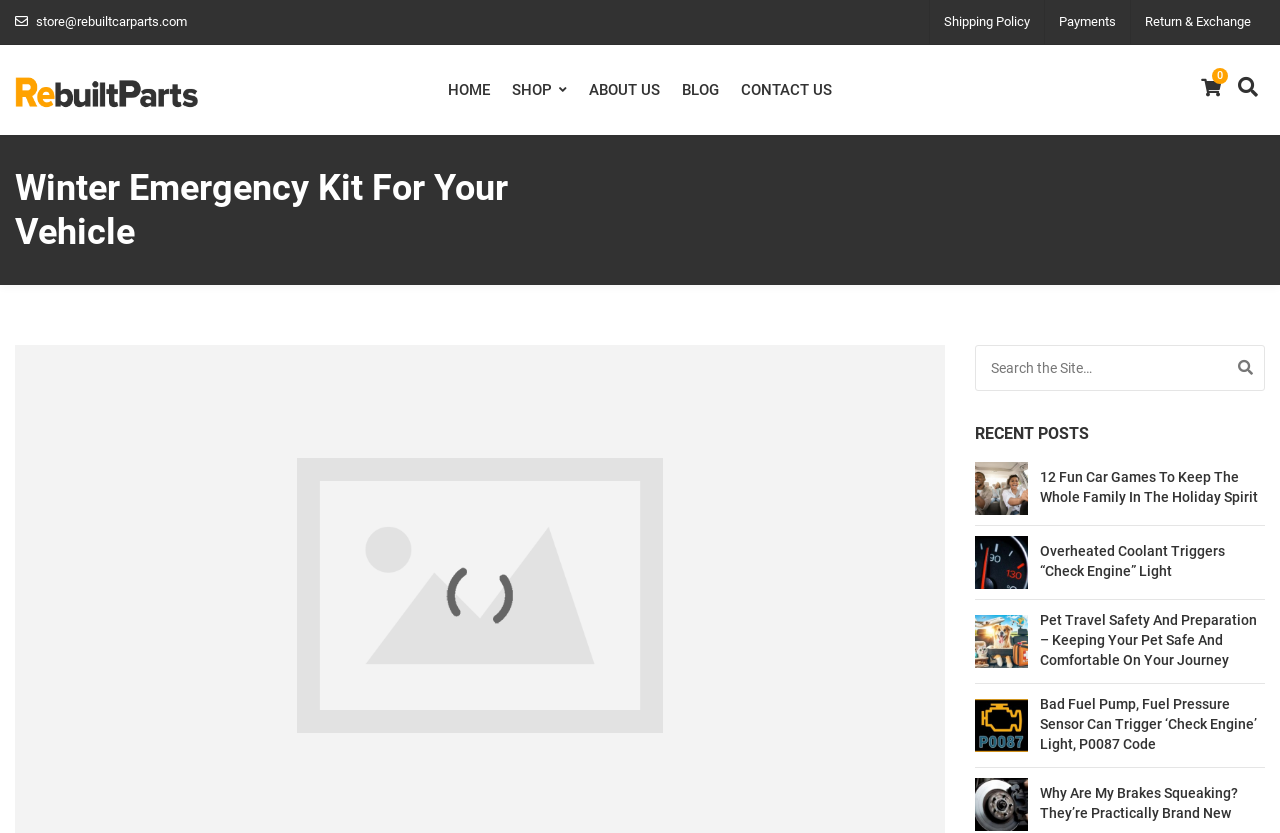Given the element description Return & Exchange, predict the bounding box coordinates for the UI element in the webpage screenshot. The format should be (top-left x, top-left y, bottom-right x, bottom-right y), and the values should be between 0 and 1.

[0.895, 0.017, 0.977, 0.035]